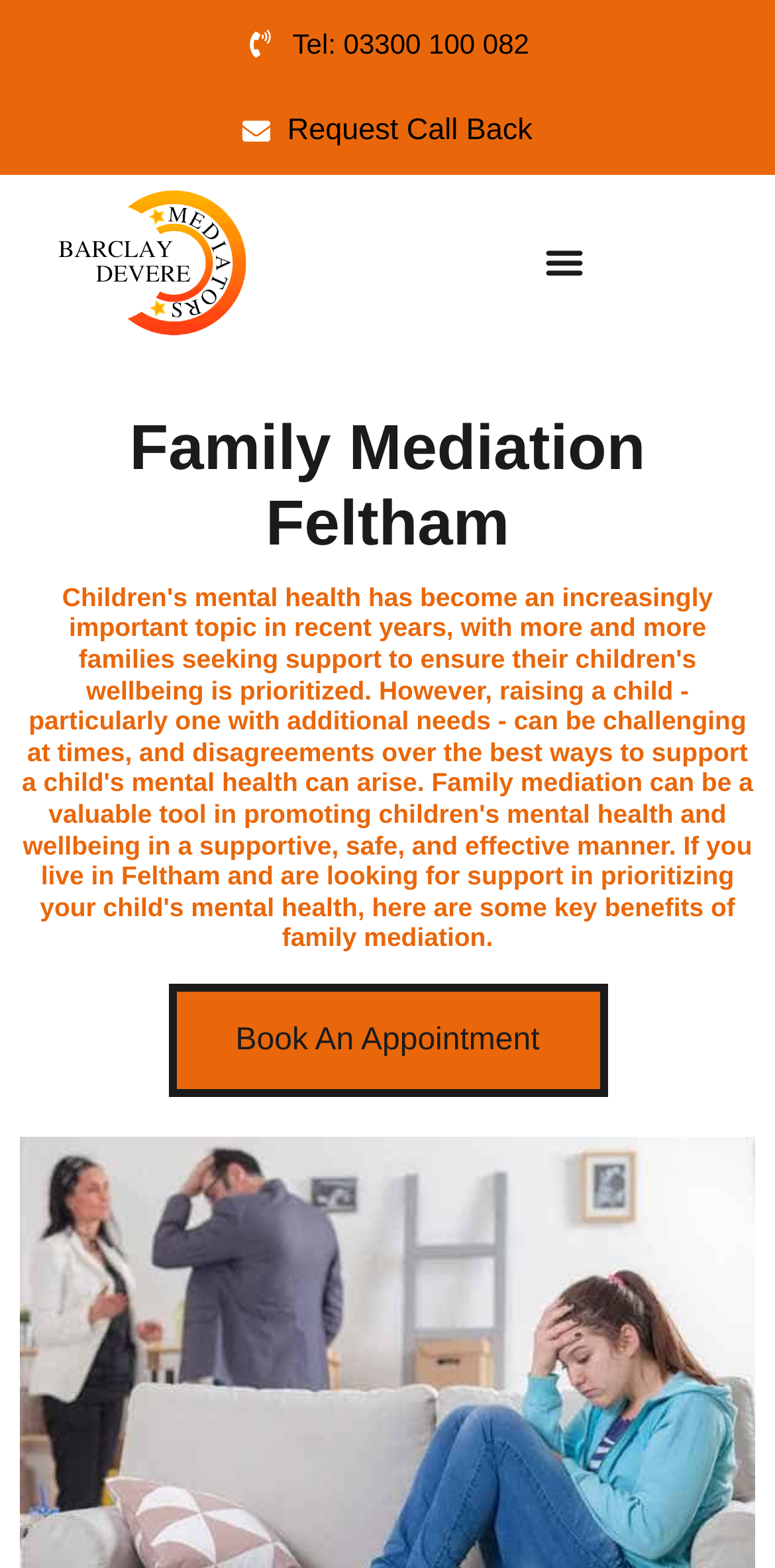Highlight the bounding box of the UI element that corresponds to this description: "alt="BARCLAY-DEVERE"".

[0.06, 0.113, 0.5, 0.222]